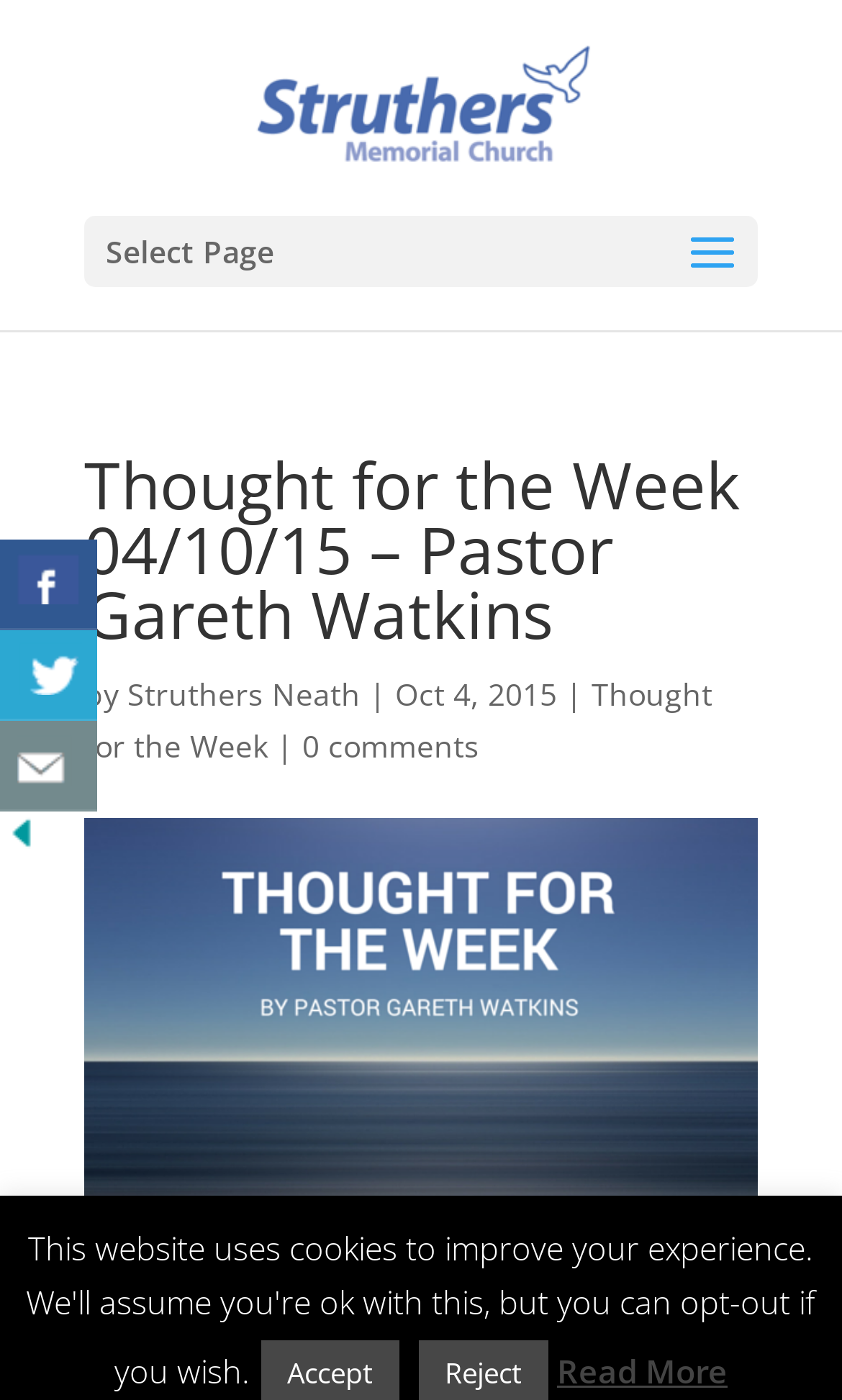What is the name of the pastor?
By examining the image, provide a one-word or phrase answer.

Pastor Gareth Watkins